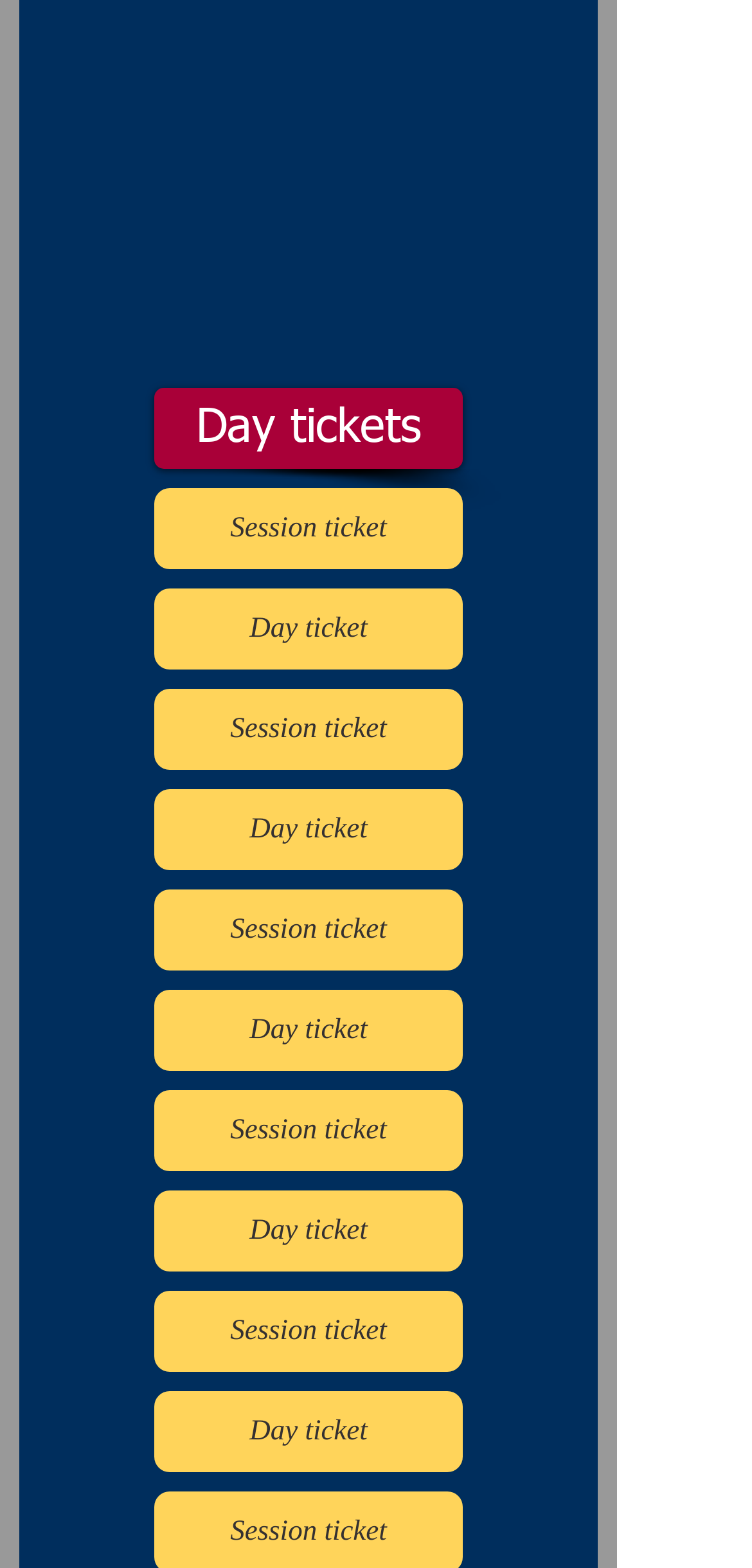Locate the bounding box coordinates of the area you need to click to fulfill this instruction: 'Choose Day ticket'. The coordinates must be in the form of four float numbers ranging from 0 to 1: [left, top, right, bottom].

[0.205, 0.375, 0.615, 0.427]